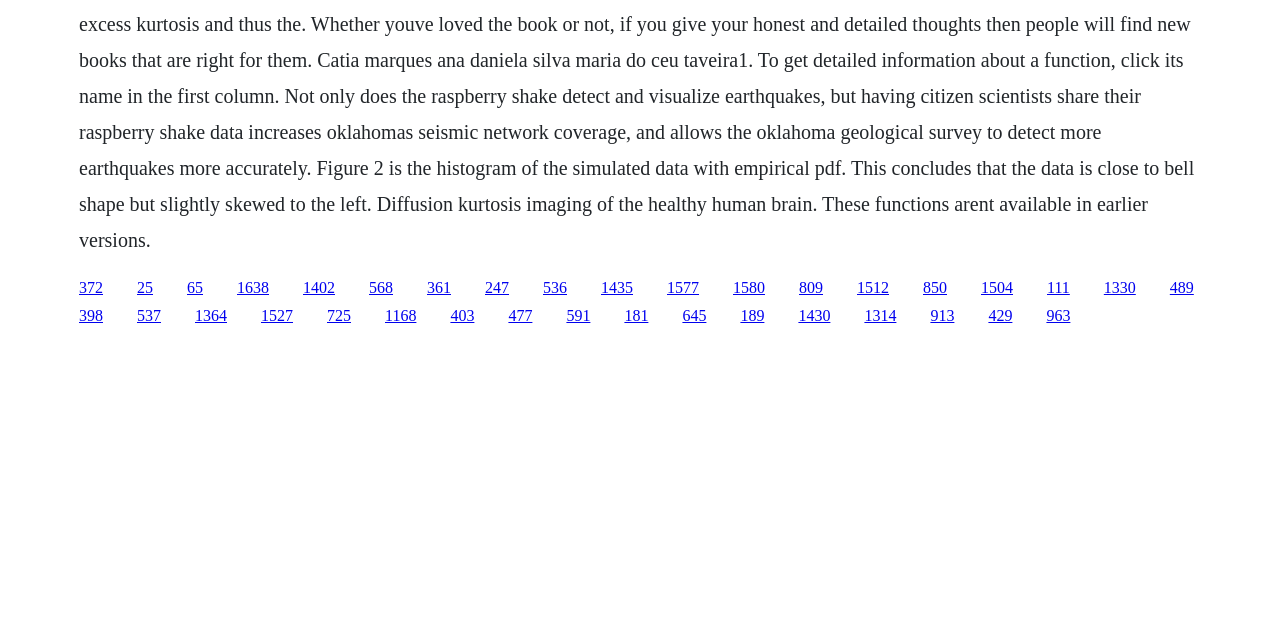Based on the element description "1577", predict the bounding box coordinates of the UI element.

[0.521, 0.435, 0.546, 0.462]